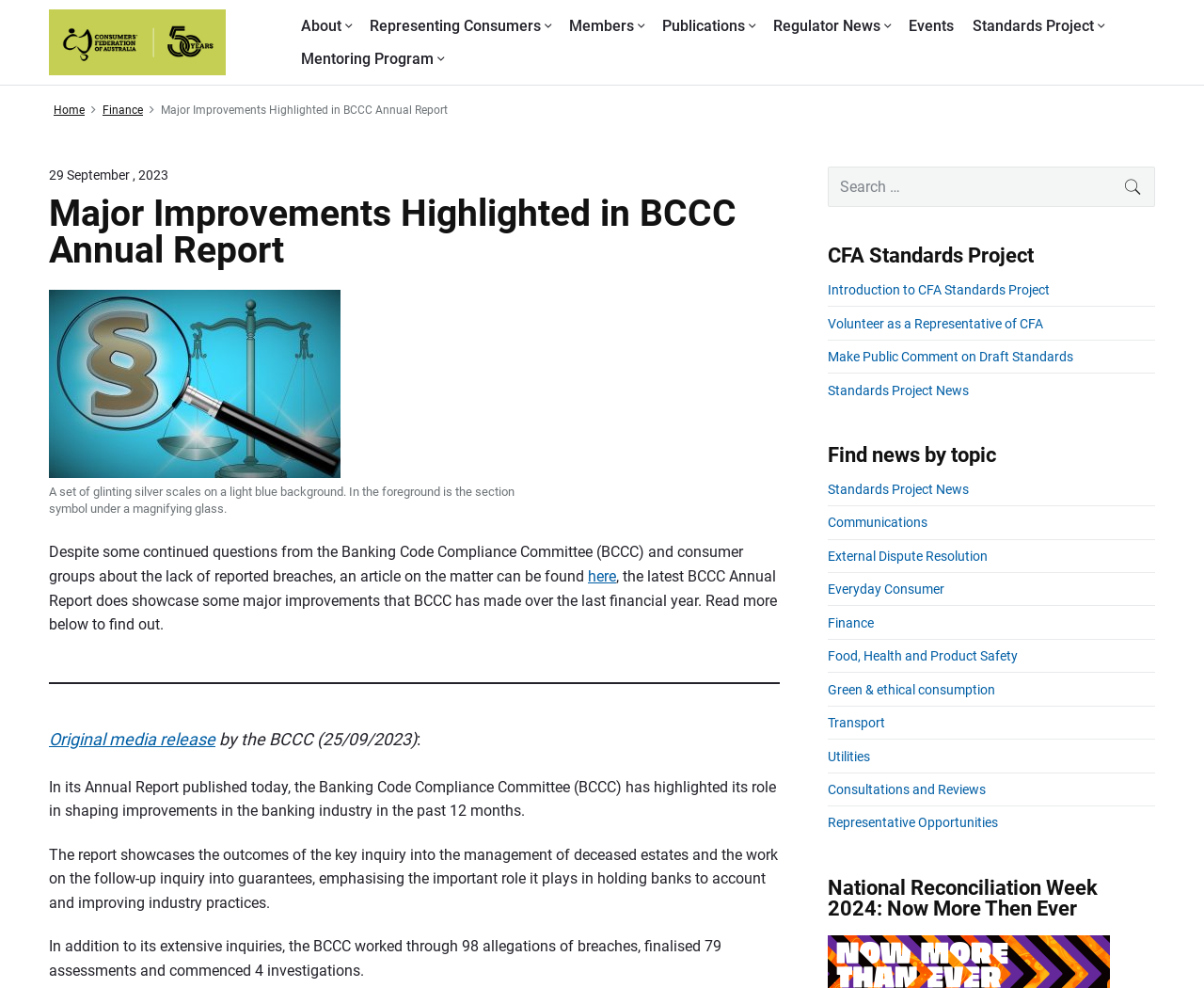Determine the bounding box coordinates for the area that needs to be clicked to fulfill this task: "Search for something". The coordinates must be given as four float numbers between 0 and 1, i.e., [left, top, right, bottom].

[0.687, 0.169, 0.959, 0.21]